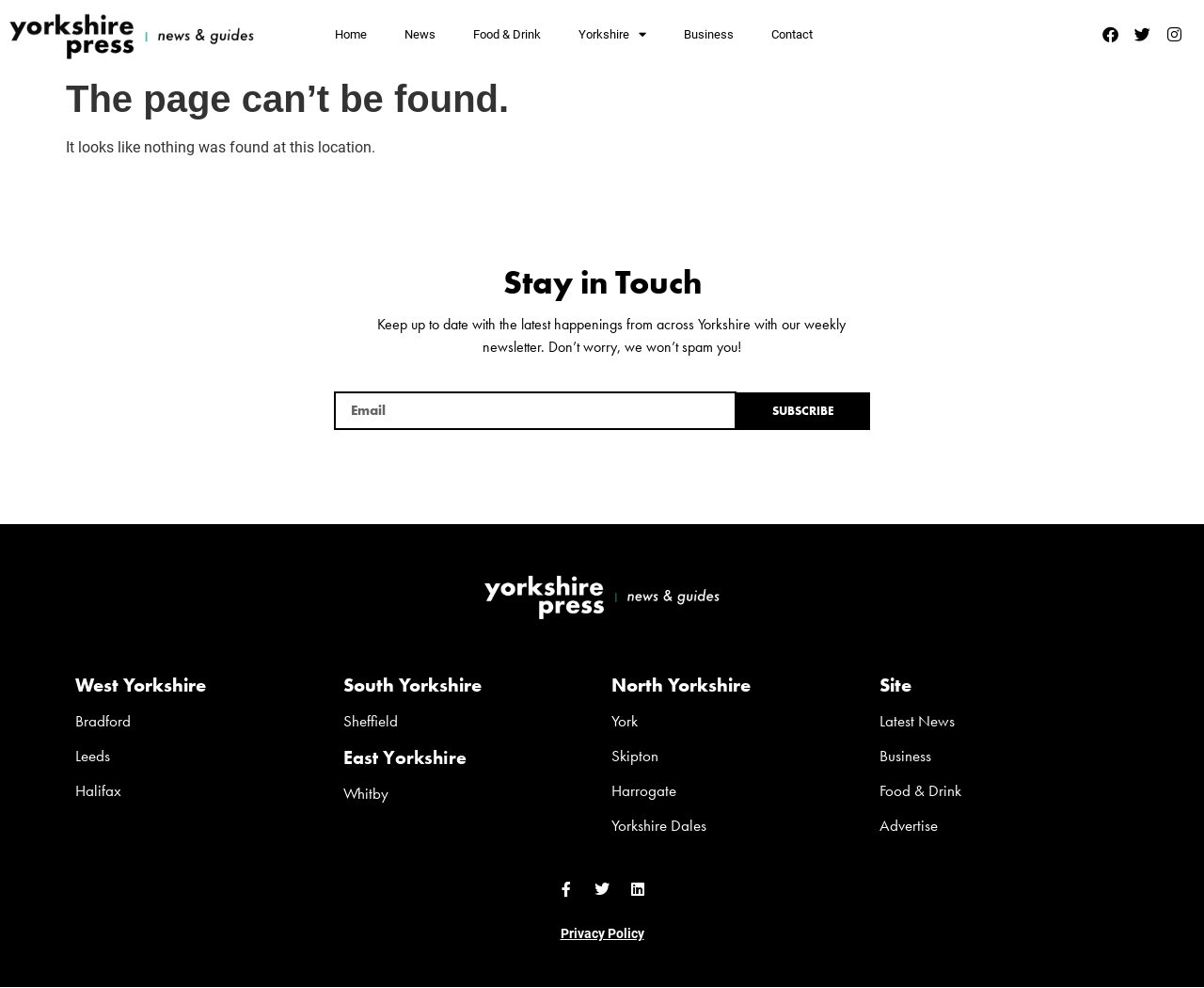Using the information in the image, could you please answer the following question in detail:
How many social media links are there in the footer?

I counted the number of social media links in the footer by looking at the links with icons, which are Facebook, Twitter, and LinkedIn.